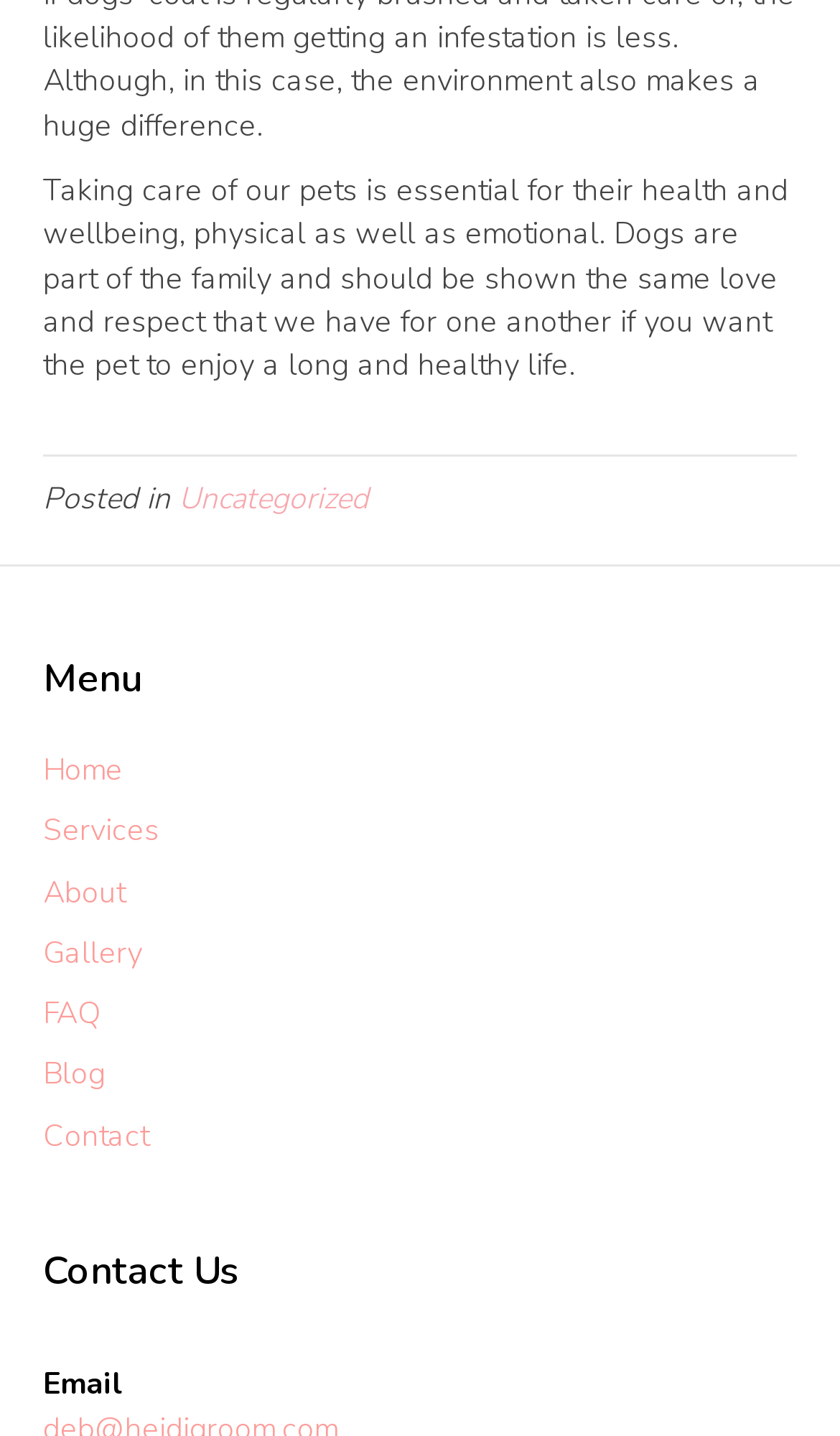Determine the bounding box coordinates of the element's region needed to click to follow the instruction: "read About". Provide these coordinates as four float numbers between 0 and 1, formatted as [left, top, right, bottom].

[0.051, 0.607, 0.149, 0.635]